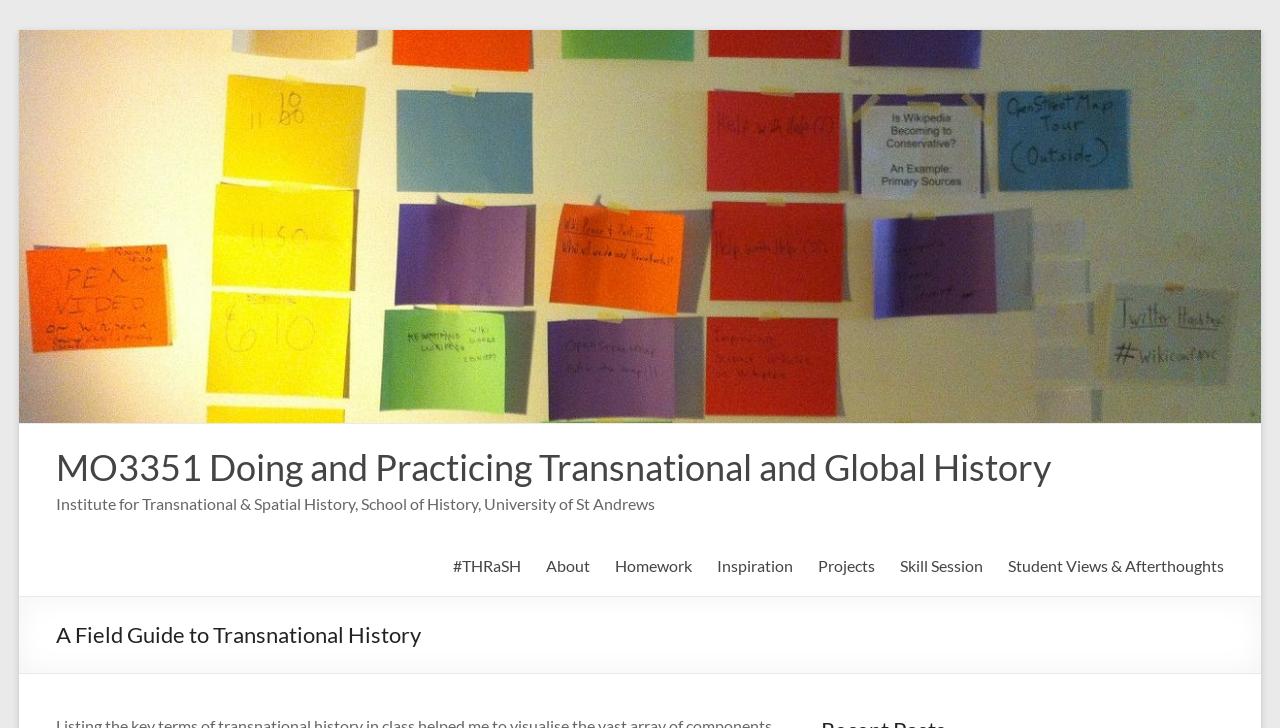Give a one-word or one-phrase response to the question: 
How many headings are there on the webpage?

2